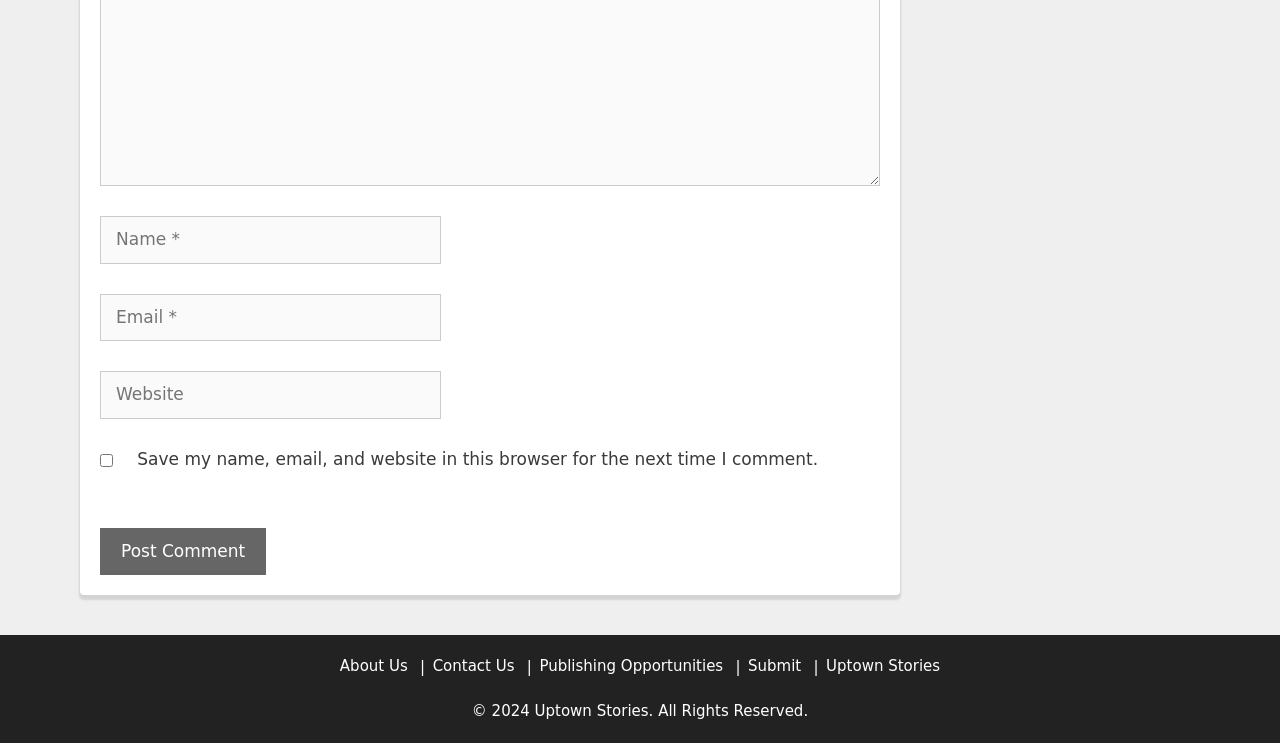Using the webpage screenshot, locate the HTML element that fits the following description and provide its bounding box: "name="submit" value="Post Comment"".

[0.078, 0.71, 0.208, 0.774]